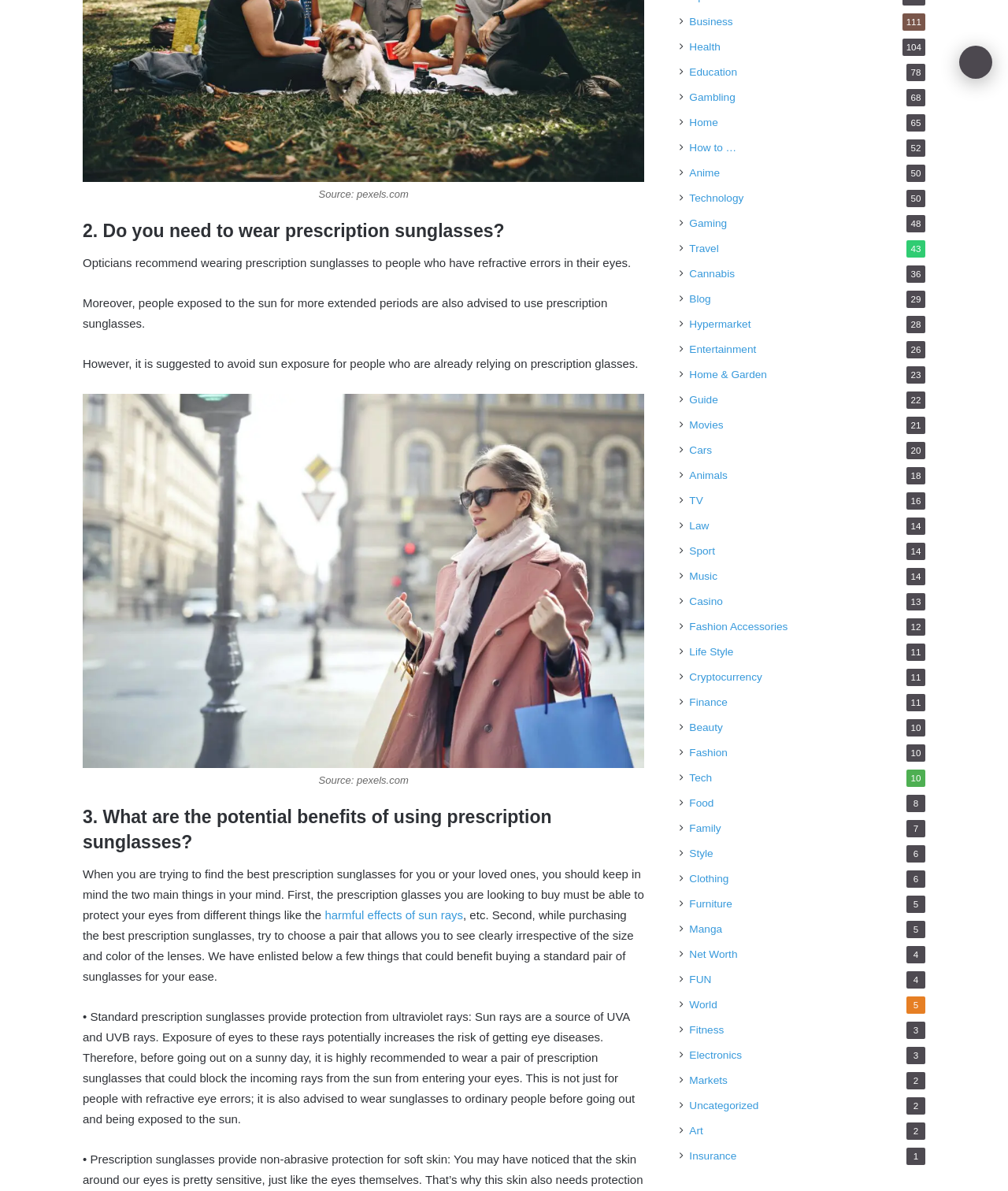Please locate the bounding box coordinates of the element that should be clicked to achieve the given instruction: "Explore 'Fitness'".

[0.684, 0.858, 0.718, 0.872]